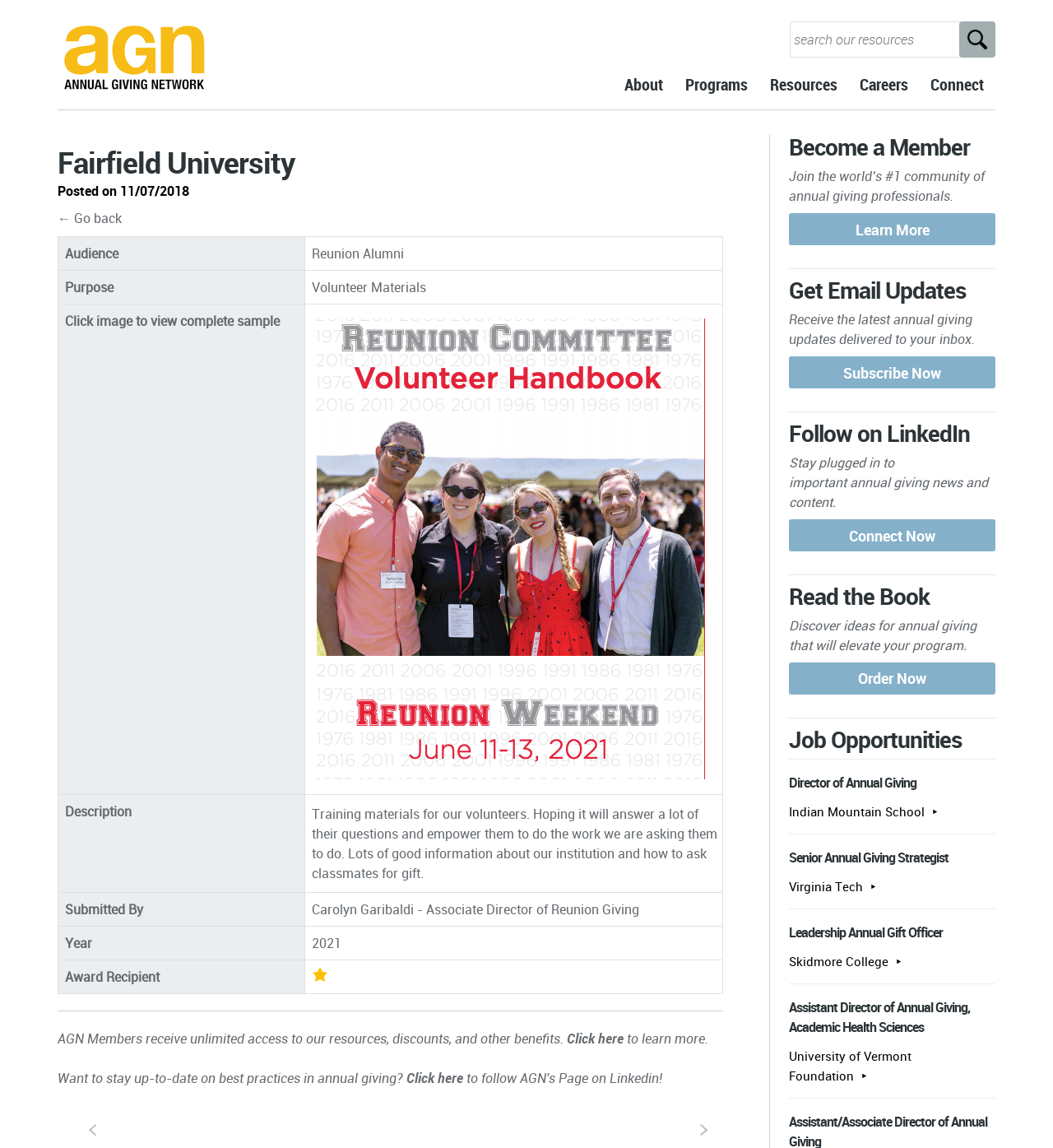Identify the bounding box coordinates of the element to click to follow this instruction: 'Search for resources'. Ensure the coordinates are four float values between 0 and 1, provided as [left, top, right, bottom].

[0.75, 0.019, 0.915, 0.05]